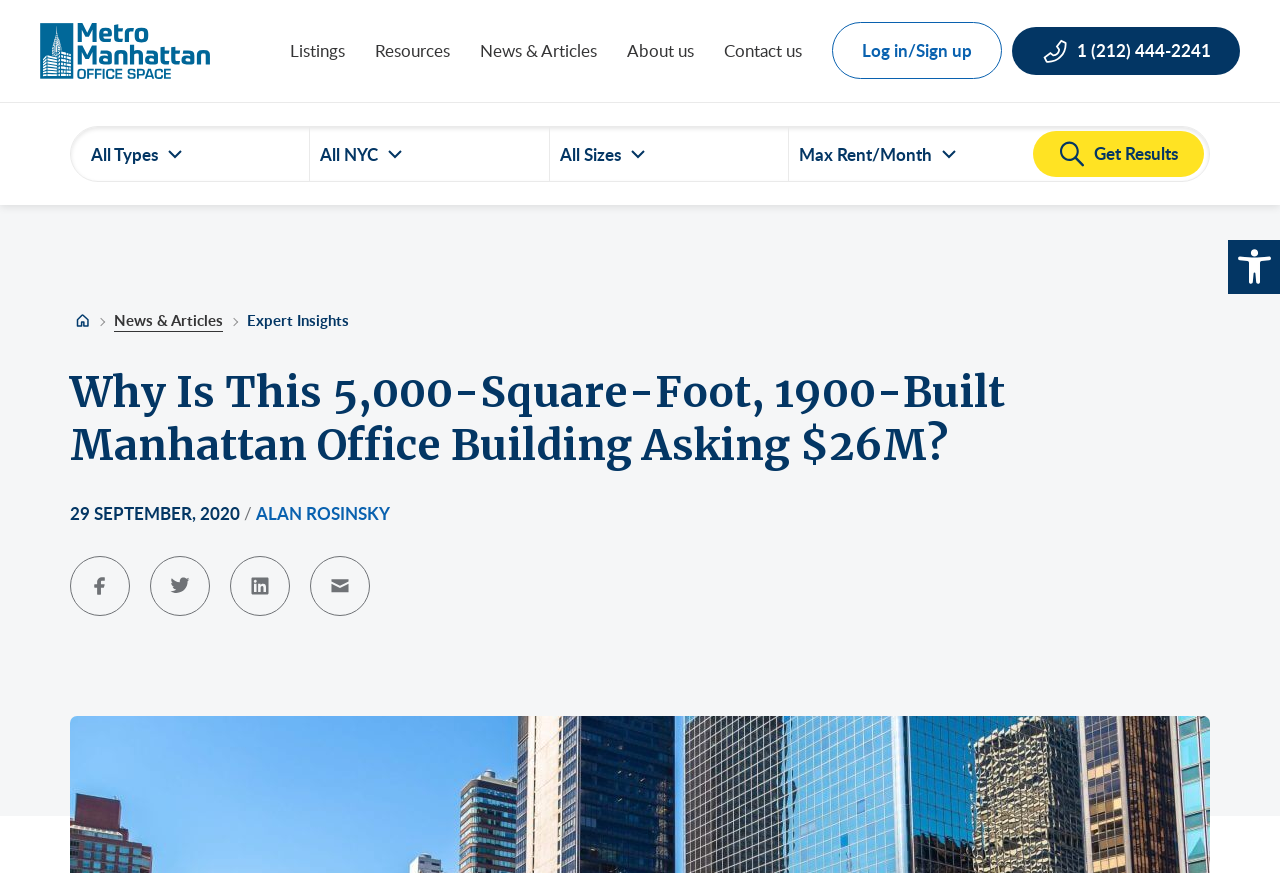Please identify the bounding box coordinates for the region that you need to click to follow this instruction: "Click the 'Sign up' button".

[0.65, 0.026, 0.783, 0.091]